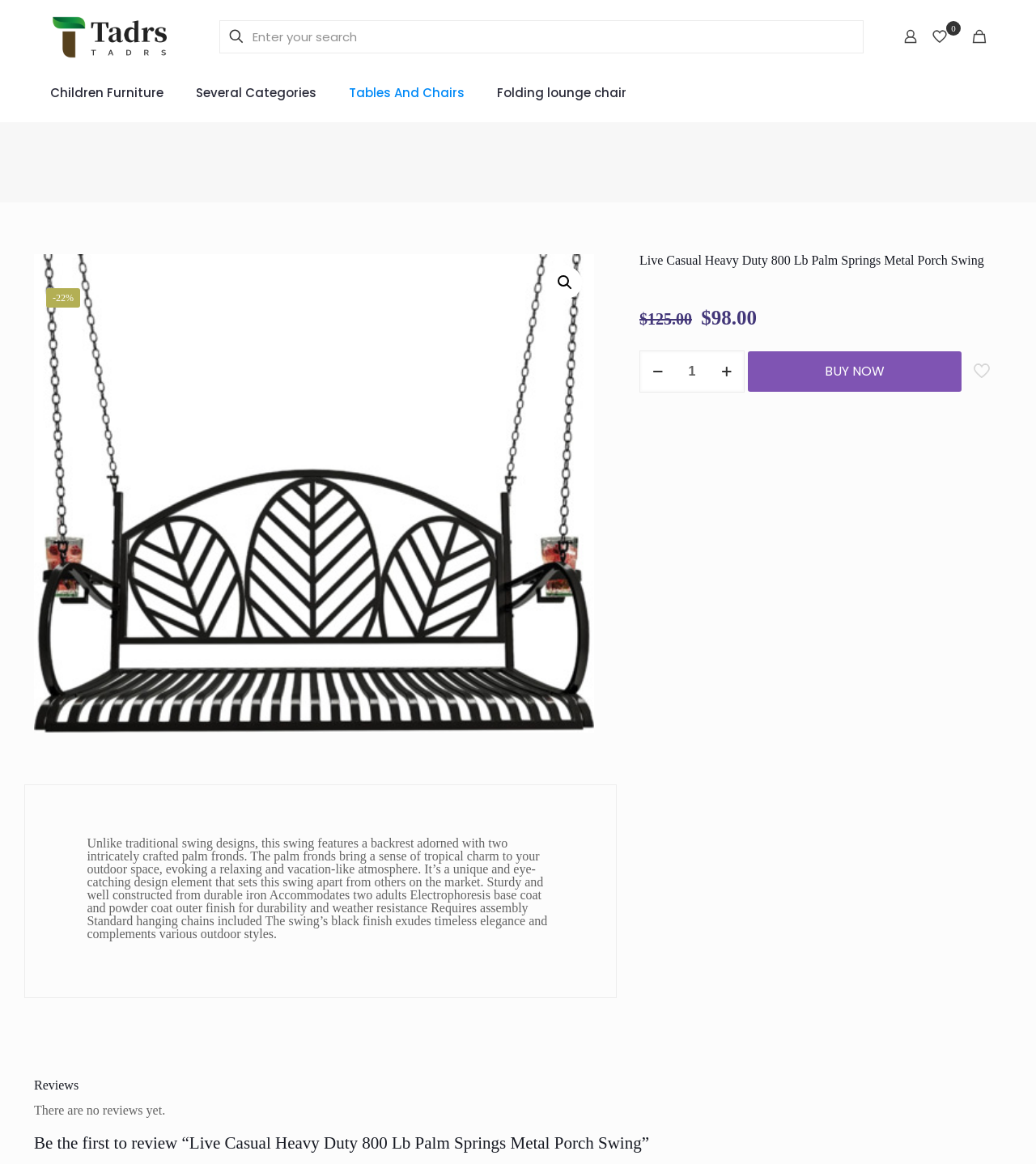Observe the image and answer the following question in detail: What is the material of the product?

I found the material of the product by reading the product description, which mentions that the product is 'sturdy and well constructed from durable iron'.